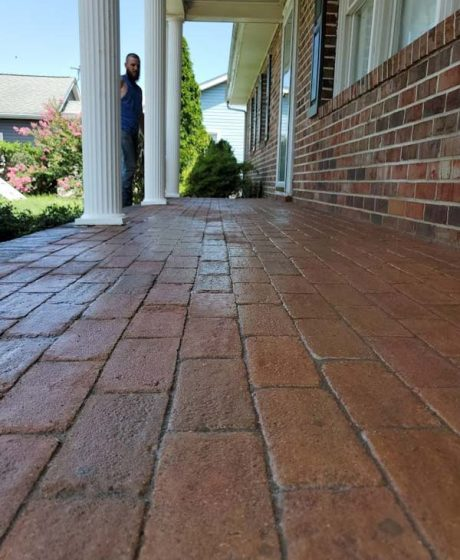Provide a thorough and detailed response to the question by examining the image: 
What is the purpose of the porch?

The porch appears to be an ideal space for relaxation and social gatherings, as suggested by the caption, which highlights the importance of structural integrity and aesthetic appeal in home improvement projects.